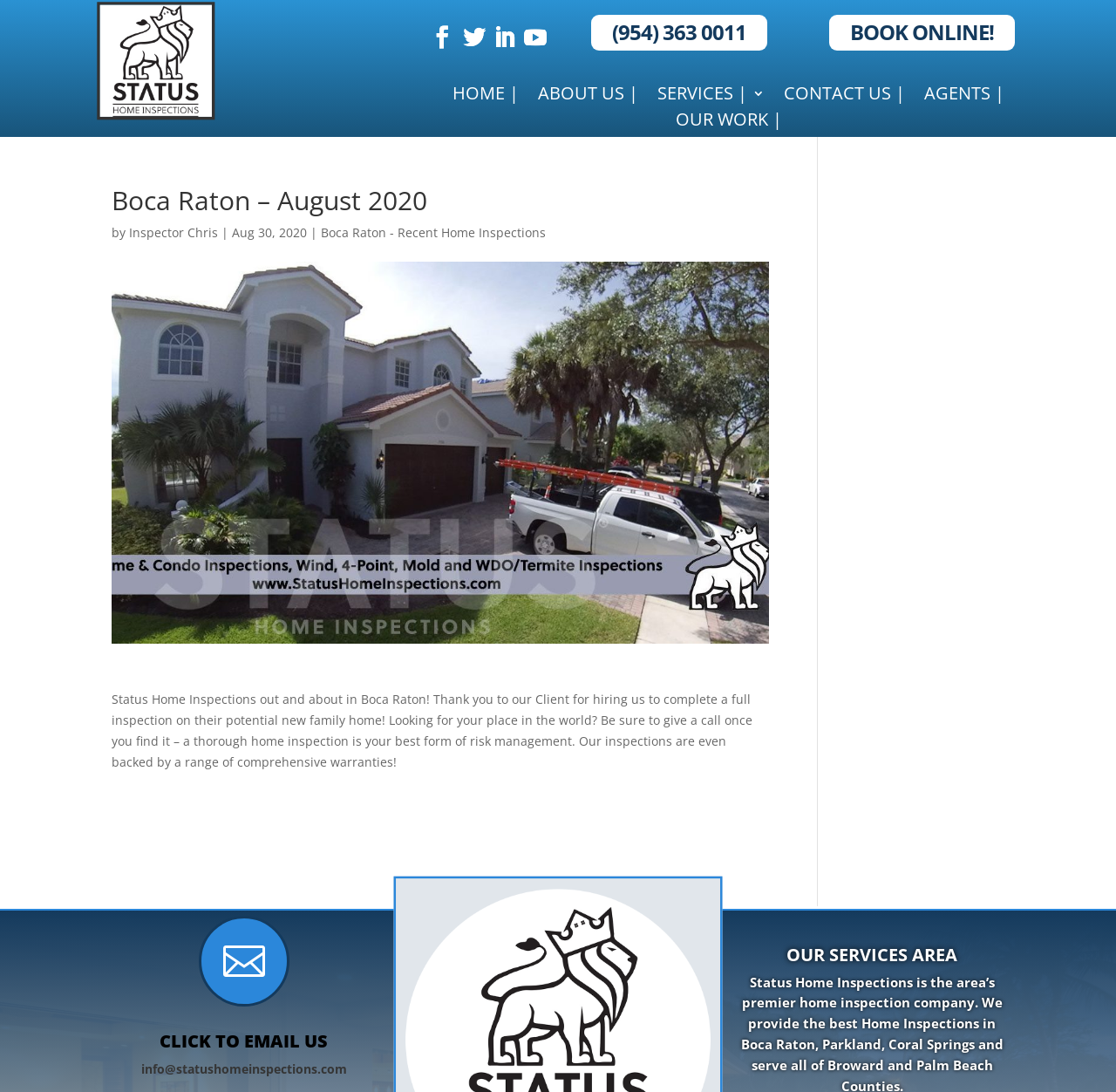What is the phone number to book an inspection?
Look at the screenshot and provide an in-depth answer.

The phone number to book an inspection can be found on the top right corner of the webpage, next to the 'BOOK ONLINE!' link.